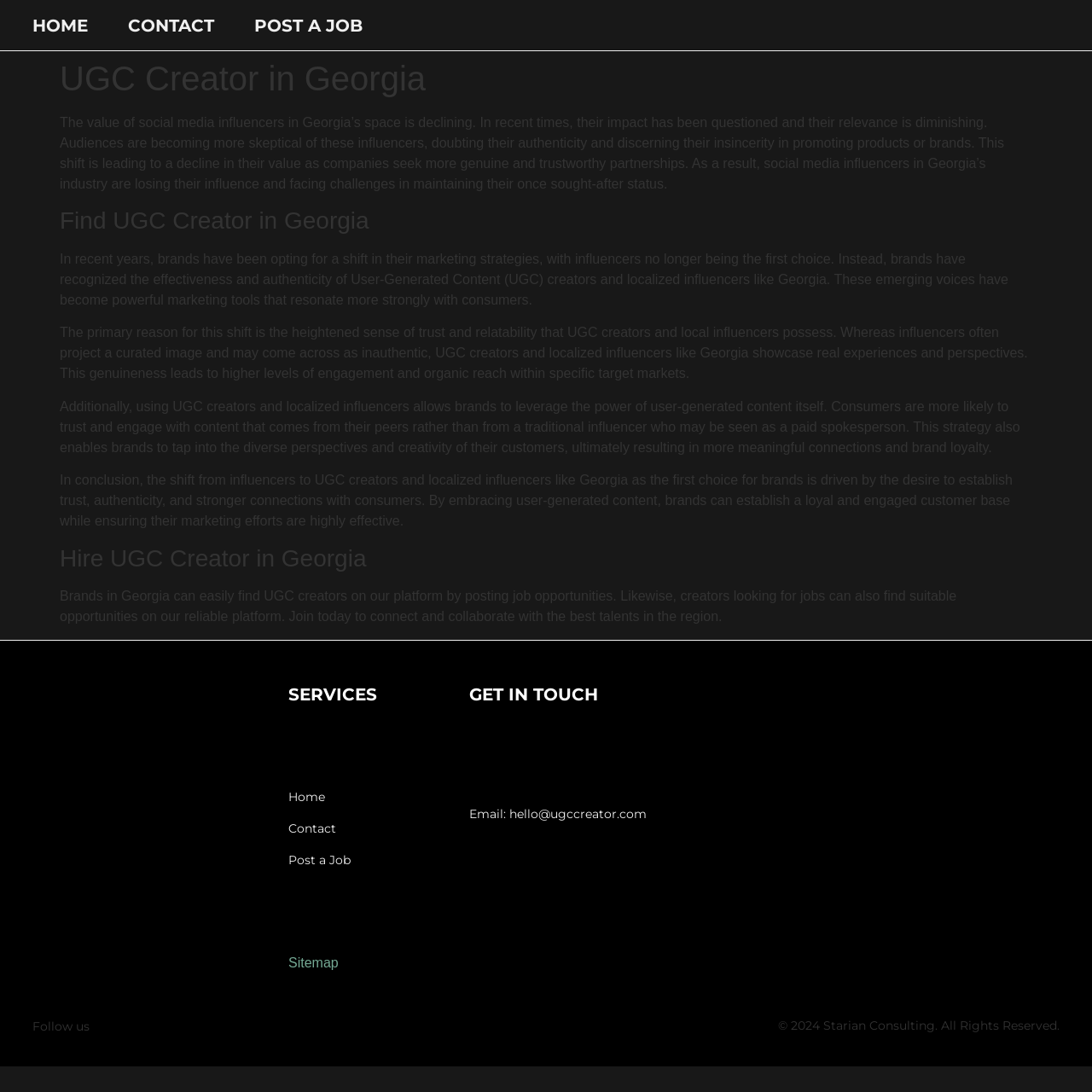Find the bounding box coordinates of the area that needs to be clicked in order to achieve the following instruction: "Contact 'clarkscholars@duke.edu'". The coordinates should be specified as four float numbers between 0 and 1, i.e., [left, top, right, bottom].

None